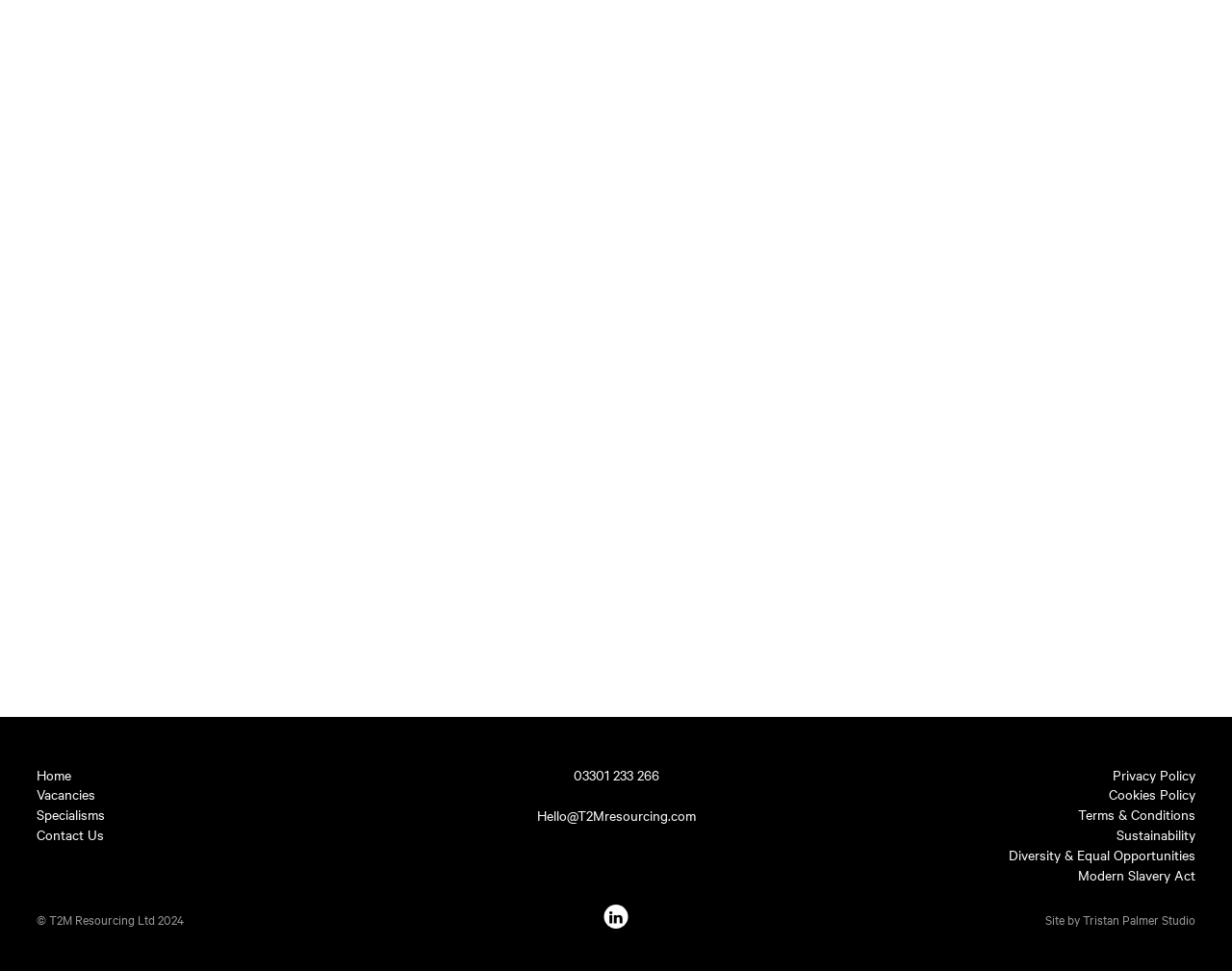Can you find the bounding box coordinates for the UI element given this description: "Terms & Conditions"? Provide the coordinates as four float numbers between 0 and 1: [left, top, right, bottom].

[0.875, 0.829, 0.97, 0.849]